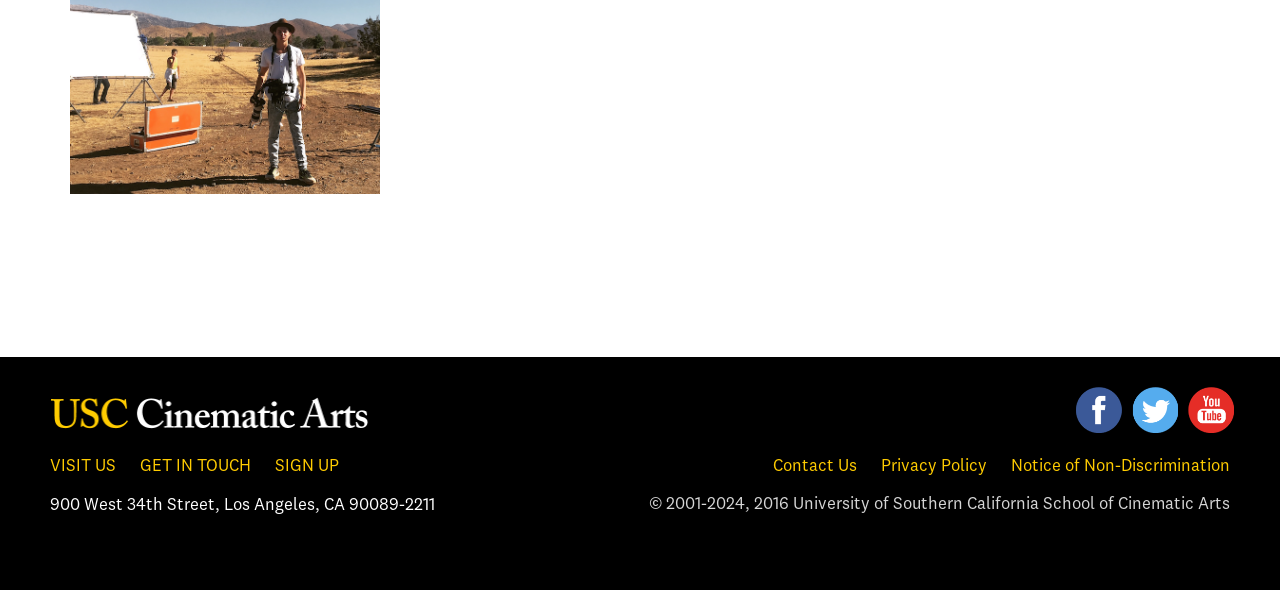What is the street address of the USC Cinematic Arts?
Use the image to answer the question with a single word or phrase.

900 West 34th Street